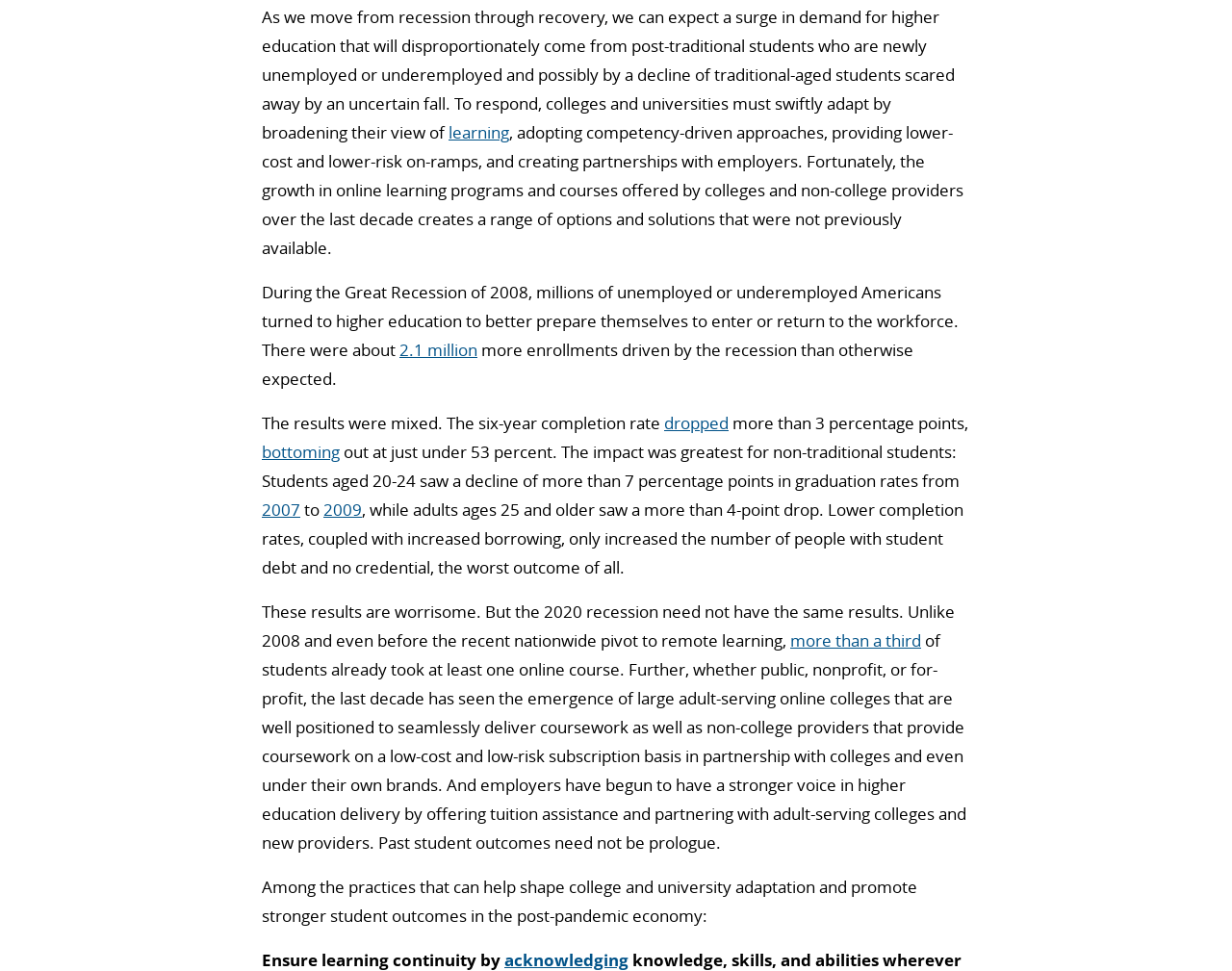What is one way to ensure learning continuity?
Observe the image and answer the question with a one-word or short phrase response.

Acknowledging